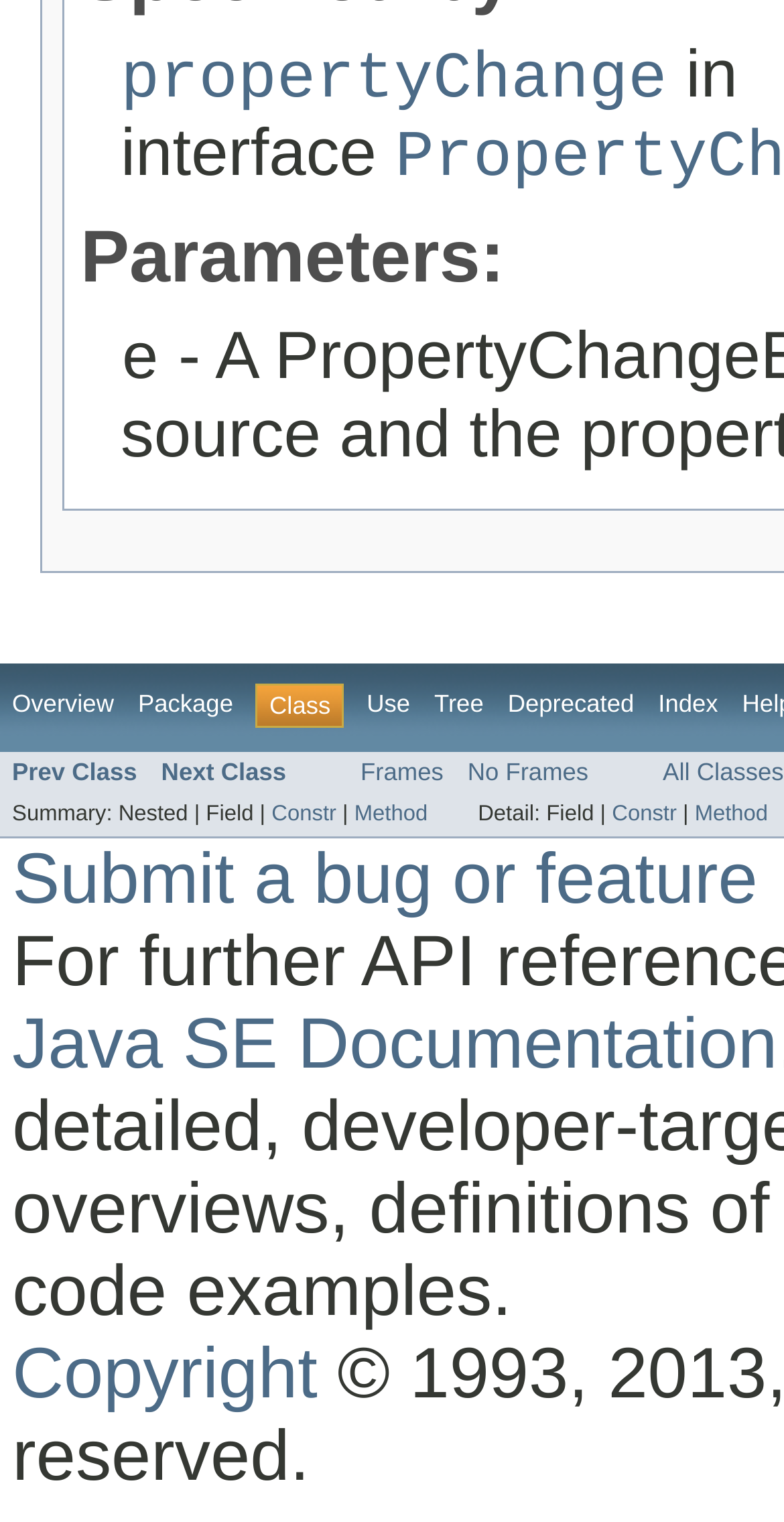Using the given element description, provide the bounding box coordinates (top-left x, top-left y, bottom-right x, bottom-right y) for the corresponding UI element in the screenshot: Copyright

[0.016, 0.876, 0.405, 0.928]